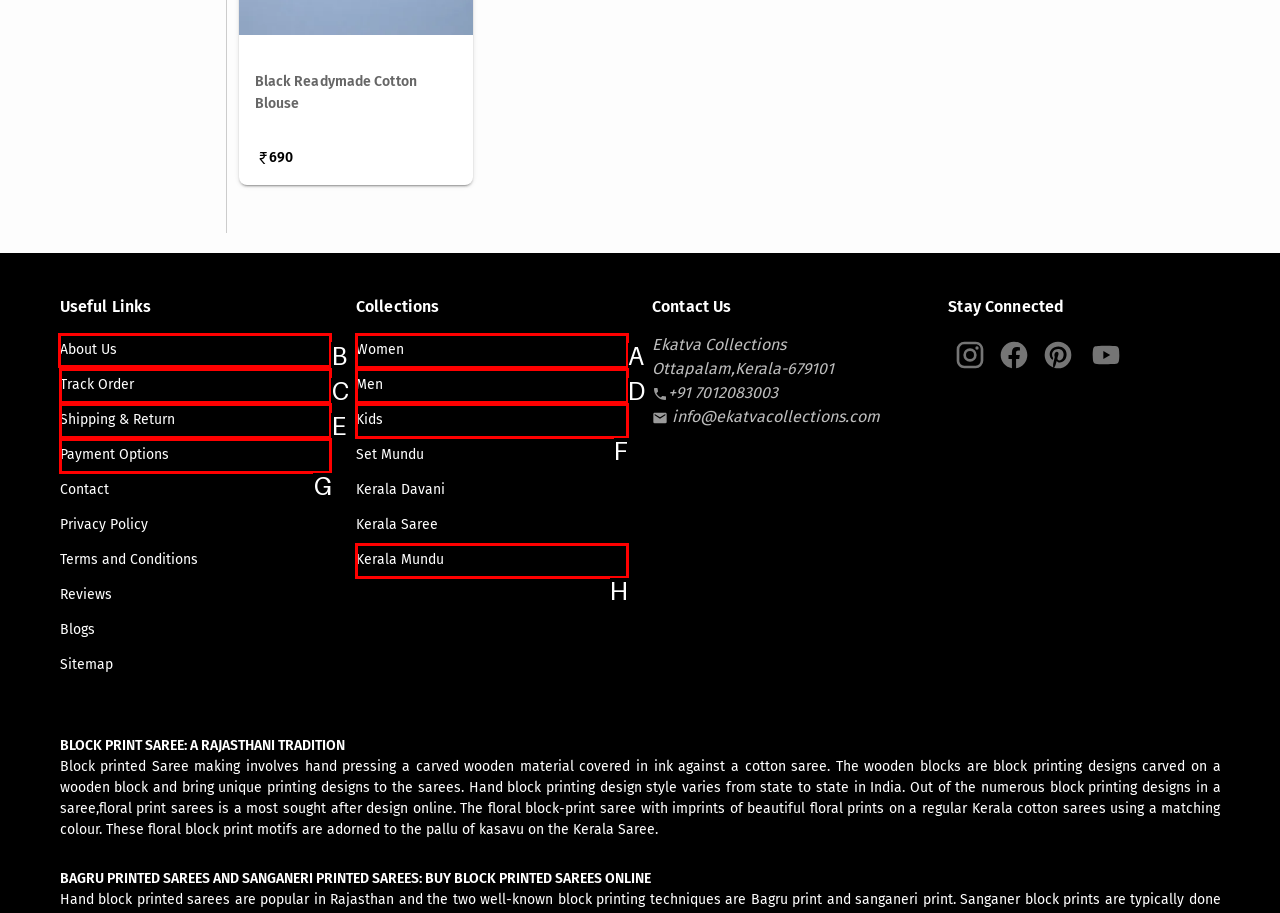Select the HTML element to finish the task: Click on About Us Reply with the letter of the correct option.

B